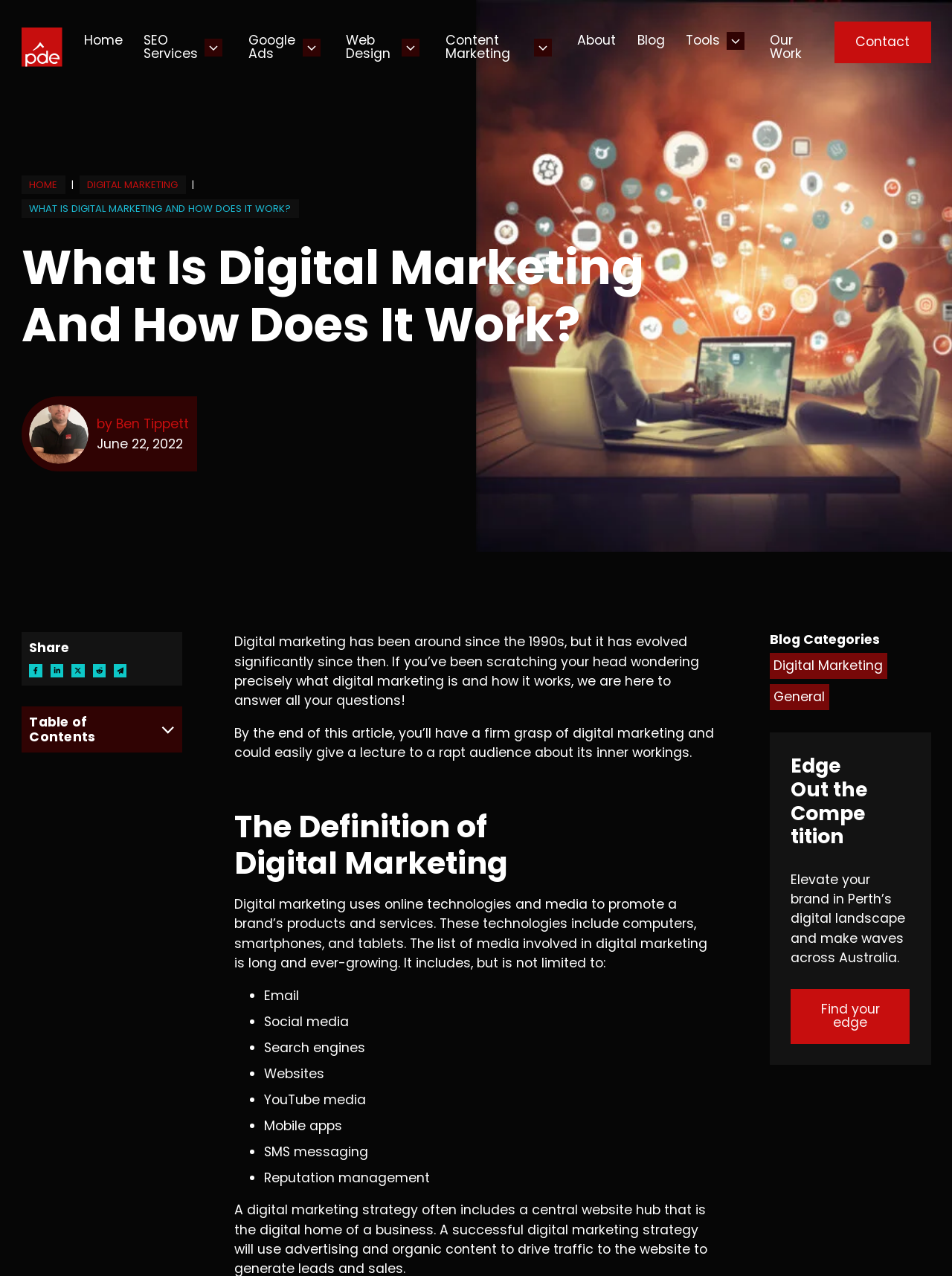What is the main topic of this article?
Answer the question with detailed information derived from the image.

The main topic of this article is digital marketing, which is evident from the title 'What Is Digital Marketing And How Does It Work' and the content of the article that explains the definition and inner workings of digital marketing.